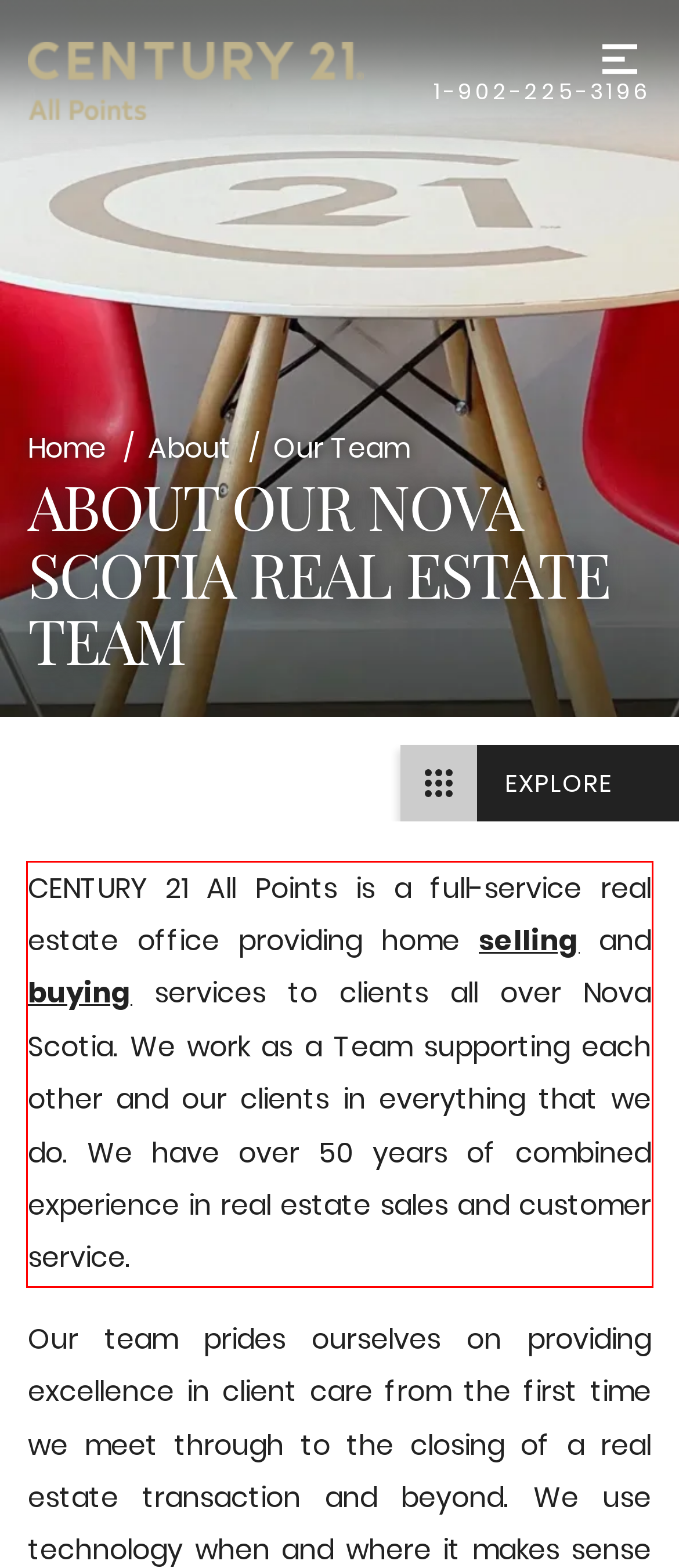Please perform OCR on the text within the red rectangle in the webpage screenshot and return the text content.

CENTURY 21 All Points is a full-service real estate office providing home selling and buying services to clients all over Nova Scotia. We work as a Team supporting each other and our clients in everything that we do. We have over 50 years of combined experience in real estate sales and customer service.